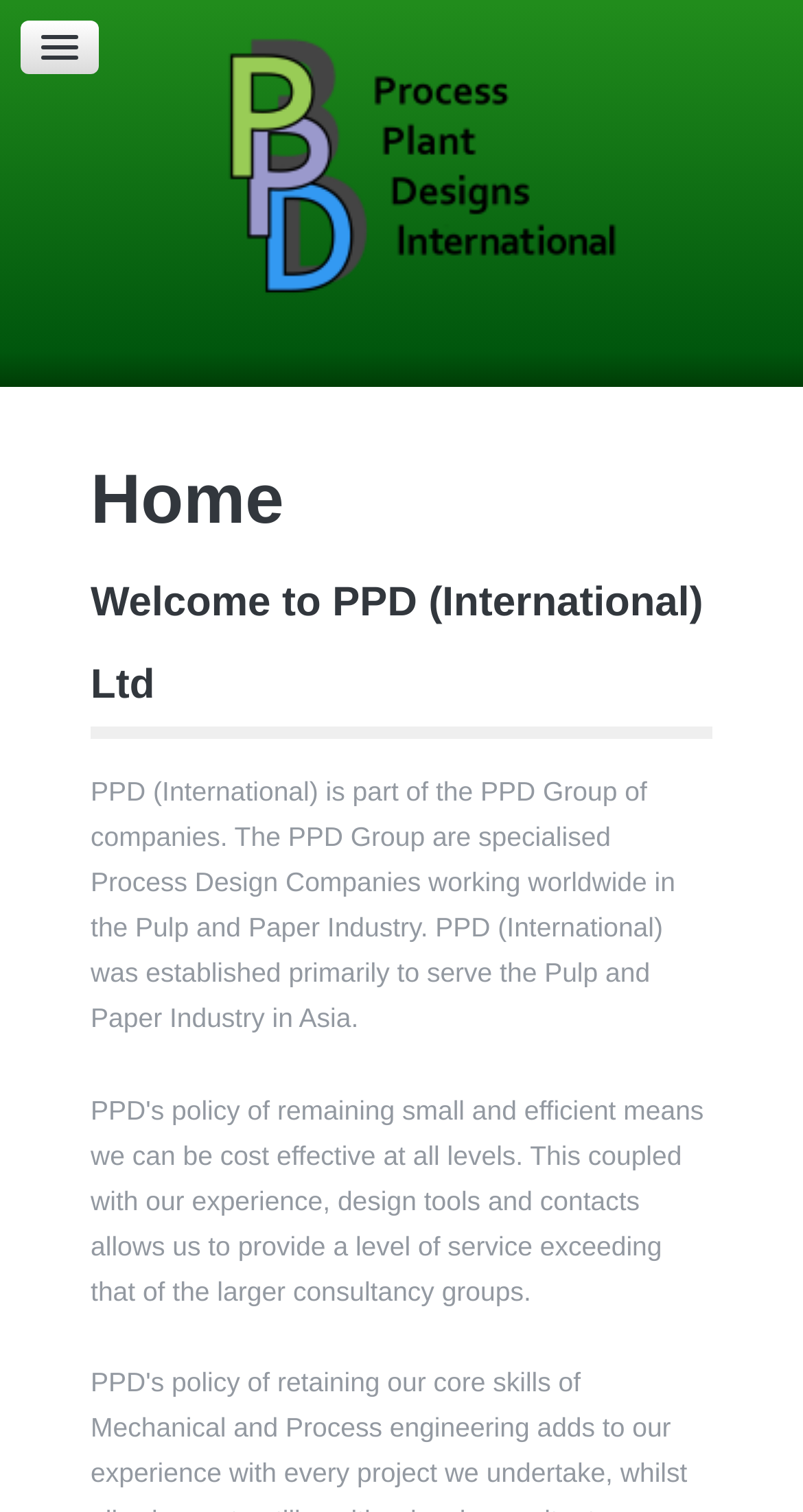Refer to the screenshot and give an in-depth answer to this question: What is the purpose of PPD Group?

The meta description of the webpage mentions that the PPD Group provides an independent engineering consultancy service that serves only their clients' needs. This implies that the primary purpose of the PPD Group is to serve their clients' needs.